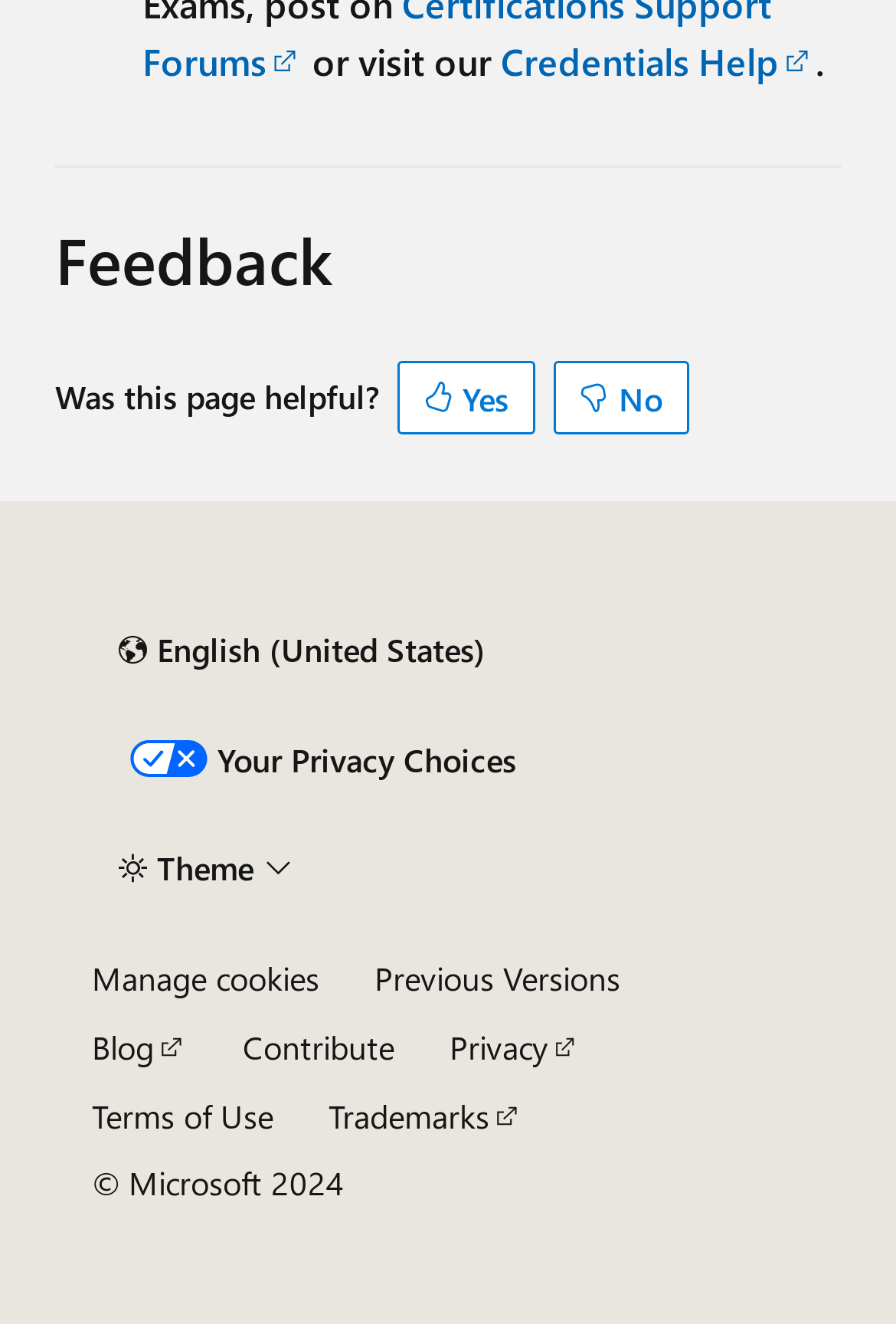Identify the bounding box coordinates for the element you need to click to achieve the following task: "Visit the blog". Provide the bounding box coordinates as four float numbers between 0 and 1, in the form [left, top, right, bottom].

[0.103, 0.774, 0.209, 0.807]